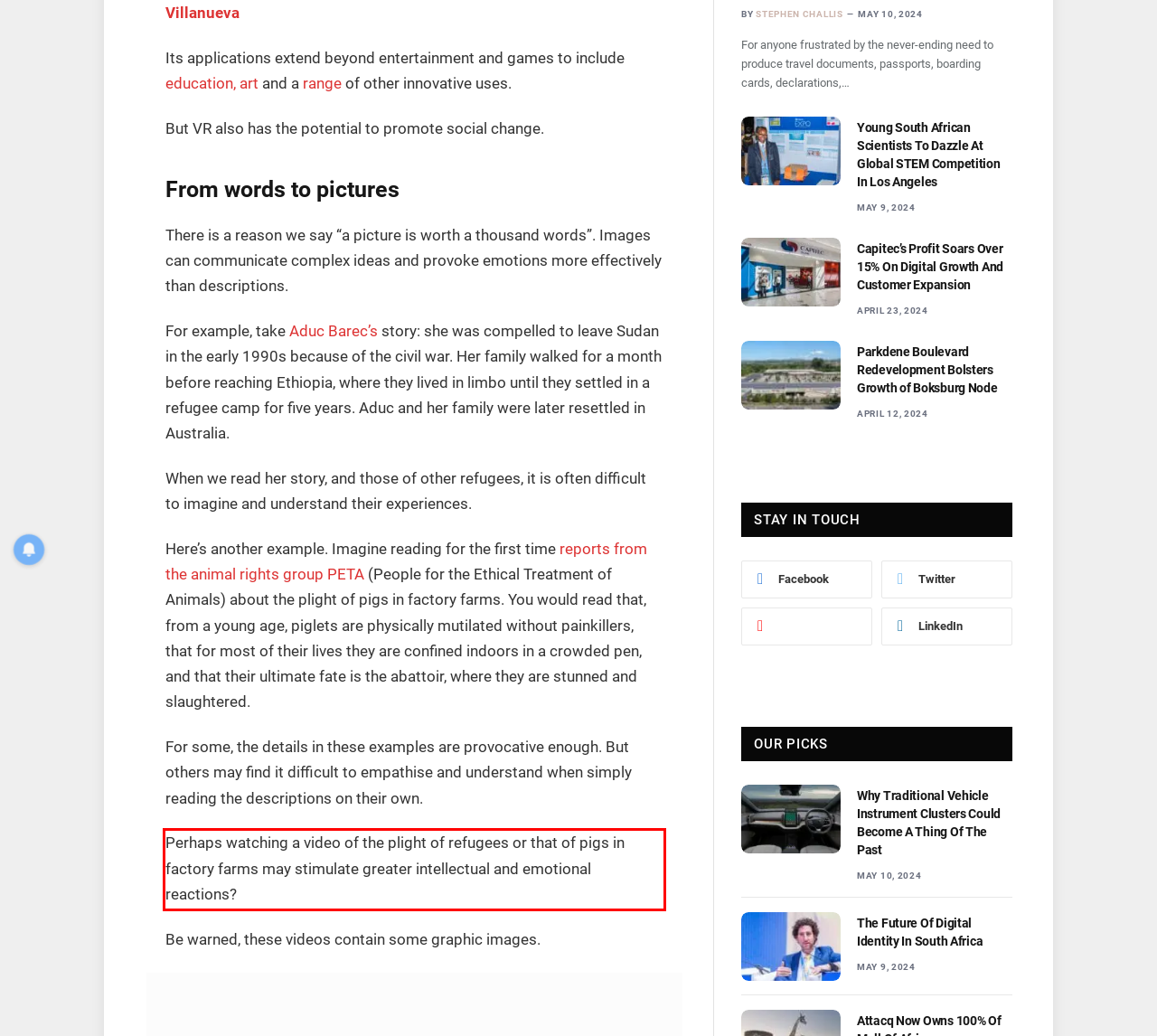Please look at the screenshot provided and find the red bounding box. Extract the text content contained within this bounding box.

Perhaps watching a video of the plight of refugees or that of pigs in factory farms may stimulate greater intellectual and emotional reactions?